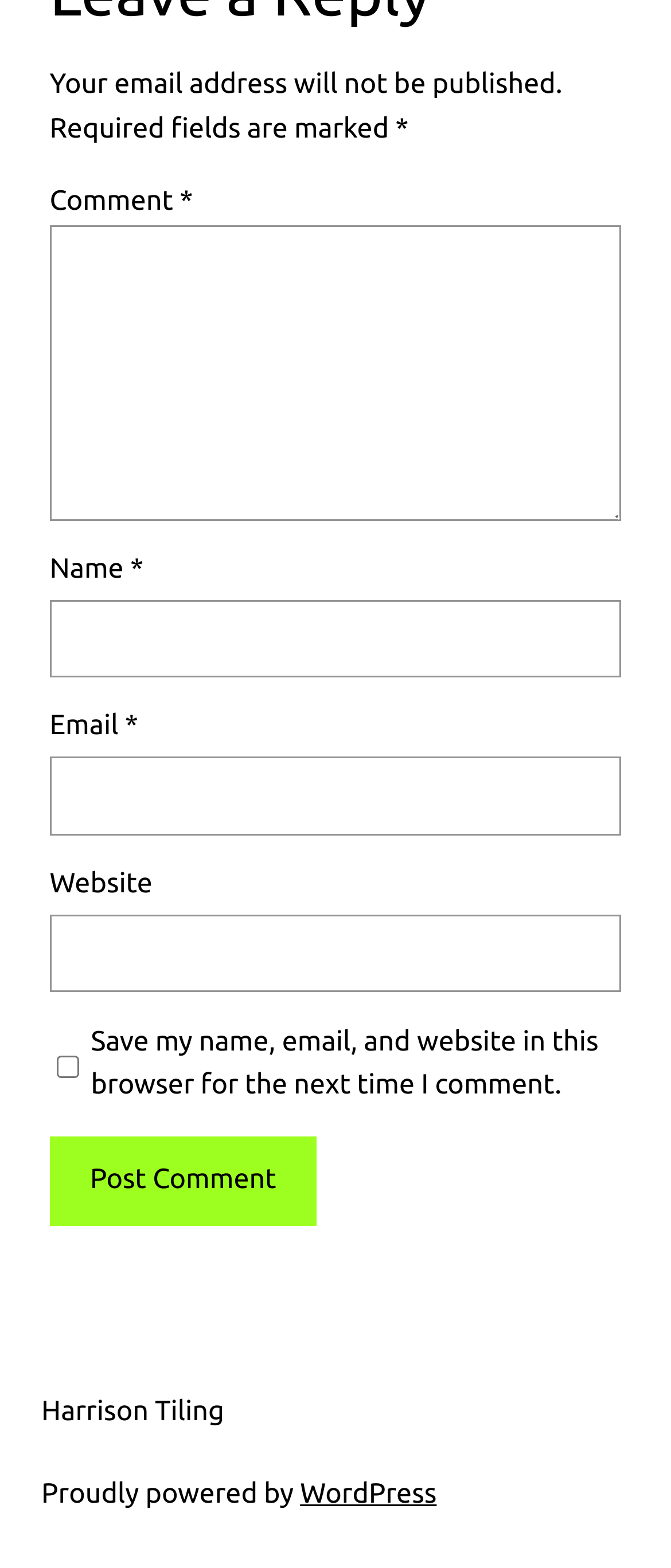Locate the bounding box coordinates of the clickable area to execute the instruction: "Type your name". Provide the coordinates as four float numbers between 0 and 1, represented as [left, top, right, bottom].

[0.074, 0.382, 0.926, 0.432]